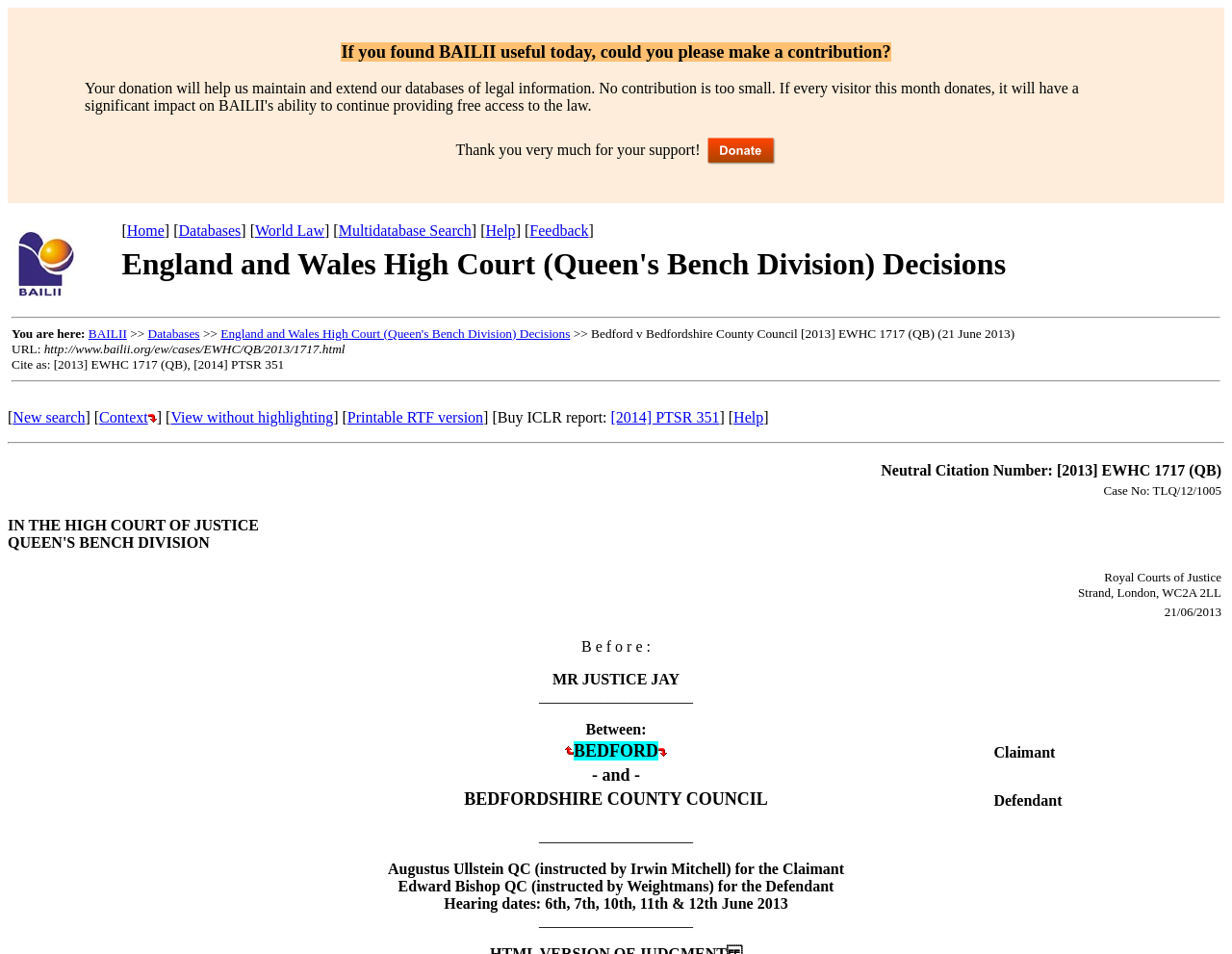Using the description: "World Law", determine the UI element's bounding box coordinates. Ensure the coordinates are in the format of four float numbers between 0 and 1, i.e., [left, top, right, bottom].

[0.207, 0.233, 0.263, 0.25]